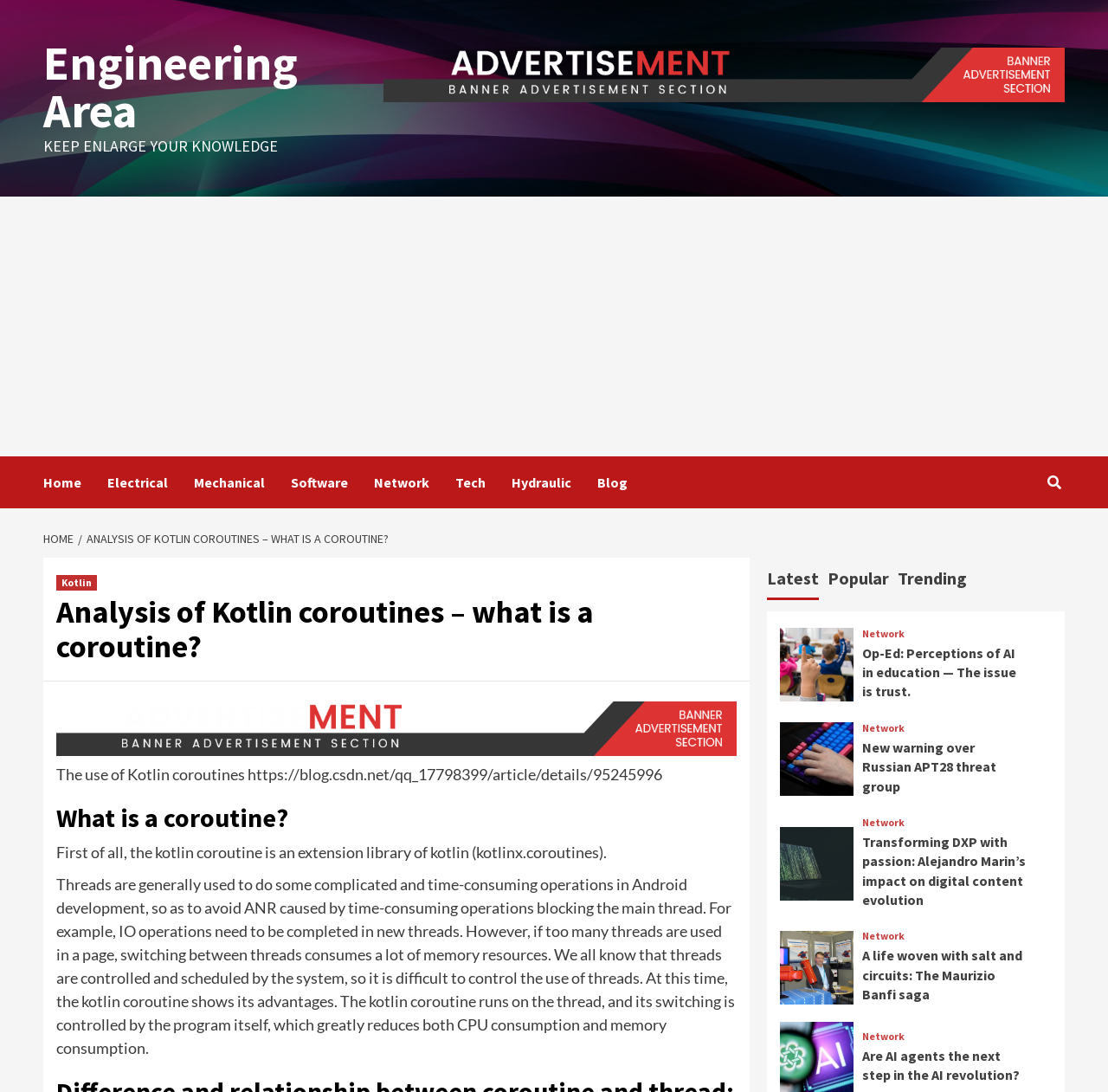What is the category of the link 'Electrical'?
Ensure your answer is thorough and detailed.

I determined the category of the link 'Electrical' by looking at its location in the navigation menu, which is below the 'Home' link and above the 'Mechanical' link, indicating that it belongs to the Engineering category.